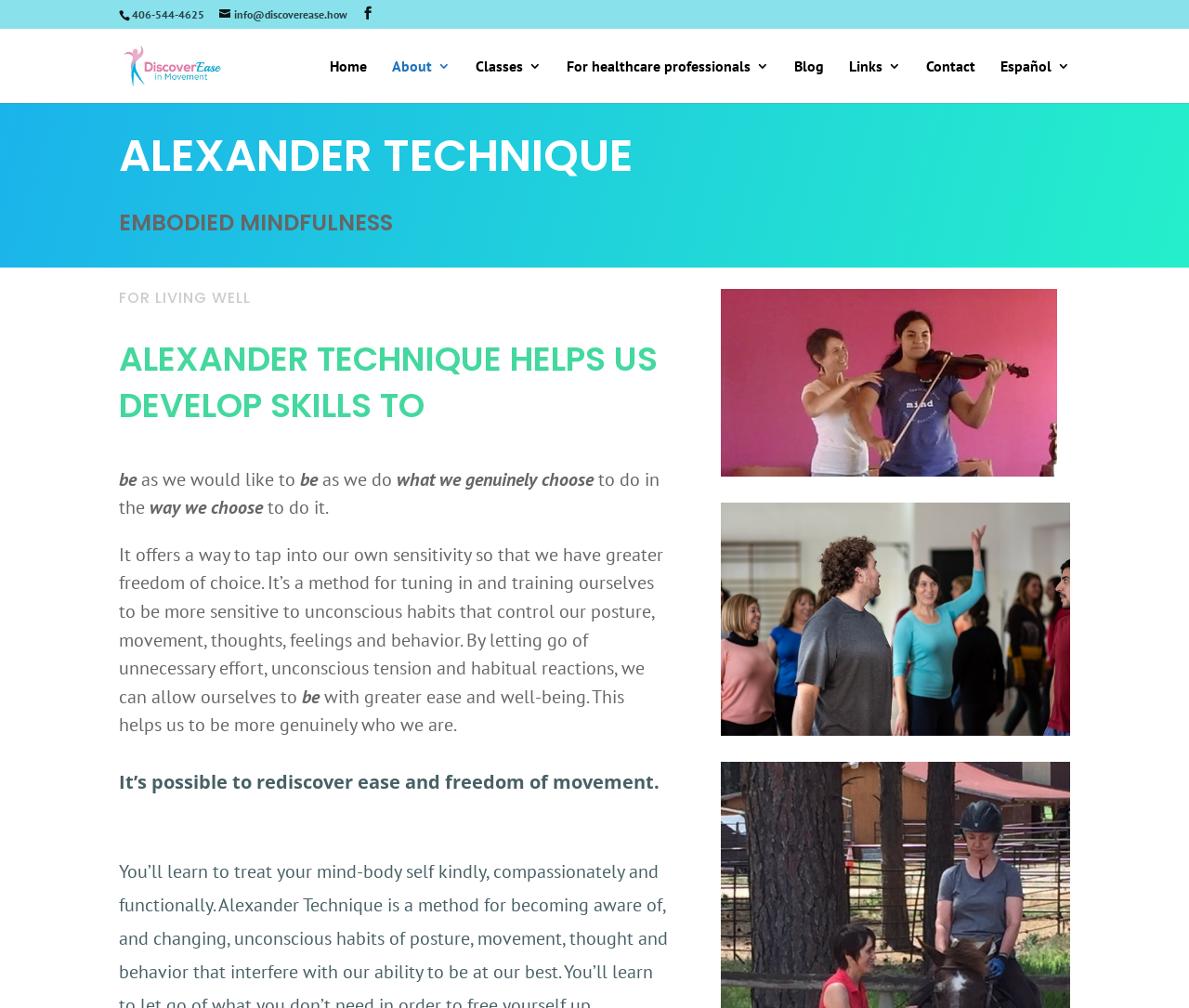Please identify the bounding box coordinates of the region to click in order to complete the task: "Send an email to info@discoverease.how". The coordinates must be four float numbers between 0 and 1, specified as [left, top, right, bottom].

[0.184, 0.007, 0.292, 0.021]